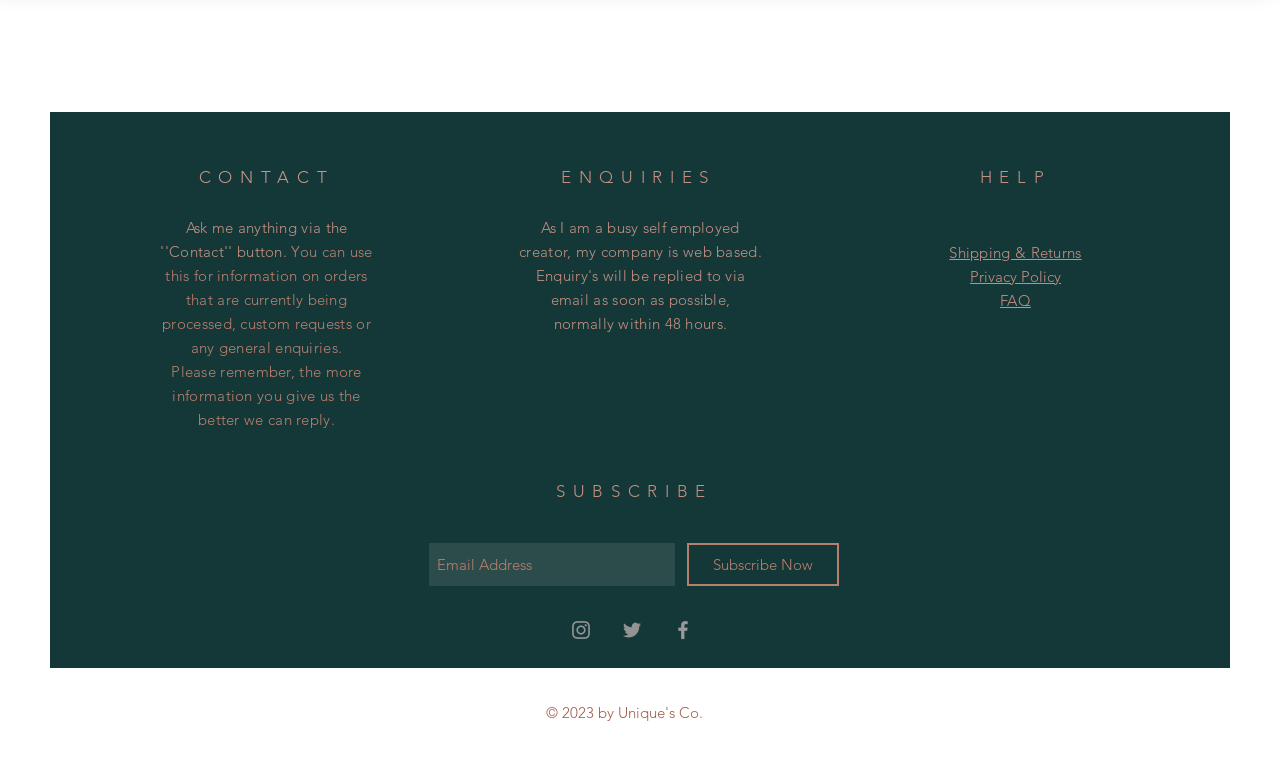Refer to the screenshot and answer the following question in detail:
What type of information is available in the HELP section?

The HELP section provides information on Shipping & Returns, Privacy Policy, and FAQ, as indicated by the static texts 'Shipping & Returns', 'Privacy Policy', and 'FAQ'.